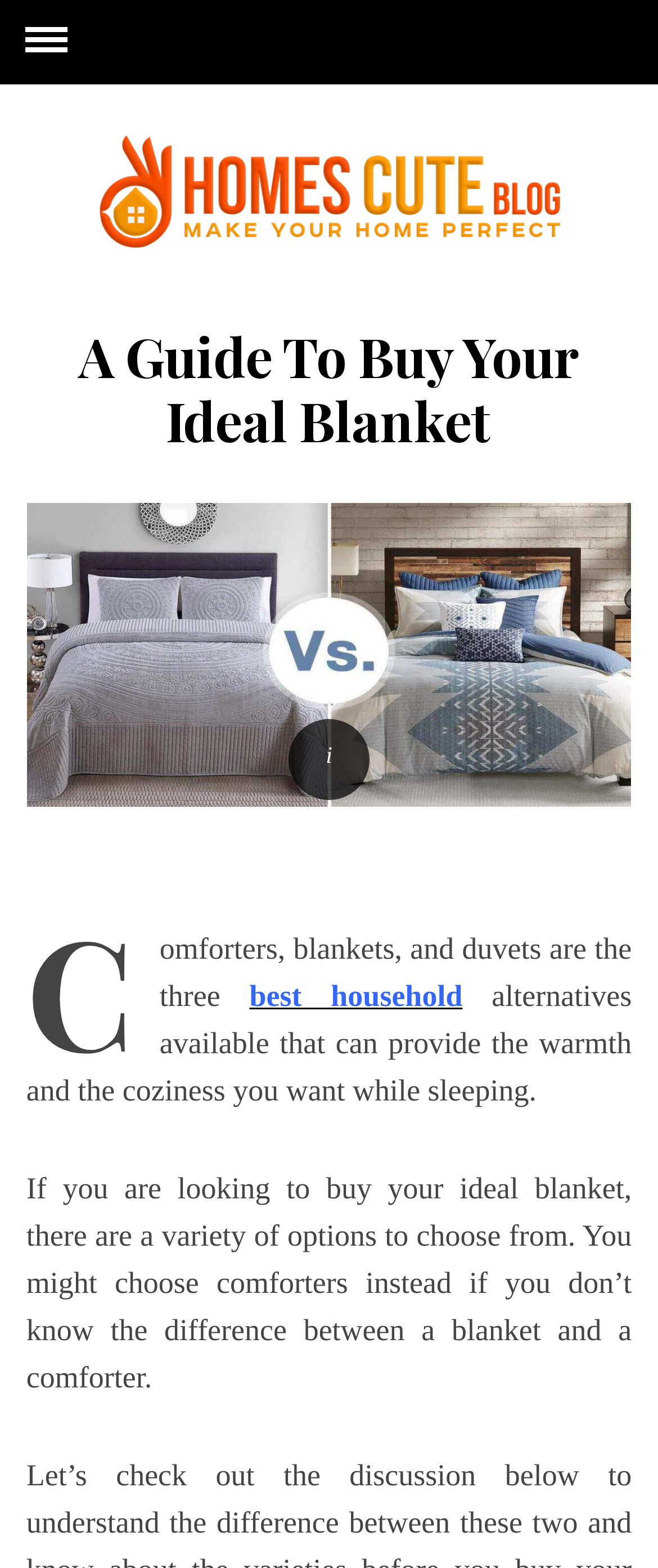Present a detailed account of what is displayed on the webpage.

The webpage is an article guide to buying the ideal blanket, with a focus on understanding the differences between blankets, comforters, and duvets. At the top of the page, there is a navigation link and a logo image of "Homes Cute" on the left side, with a header that reads "A Guide To Buy Your Ideal Blanket". 

Below the header, there is a large image comparing blankets and comforters, with a caption that explains the differences between the three. The caption is divided into three paragraphs, with the first paragraph citing a source from "warmthingsonline.com". The second paragraph explains that comforters, blankets, and duvets are alternatives that provide warmth and coziness while sleeping. The third paragraph discusses the variety of options available when buying a blanket and the importance of understanding the difference between a blanket and a comforter.

There are a total of three images on the page, including the logo, the comparison image, and no other images. There are also several links, including a navigation link at the top and a link to "best household" within the caption. The overall content of the page is informative and focused on providing guidance to readers looking to buy their ideal blanket.